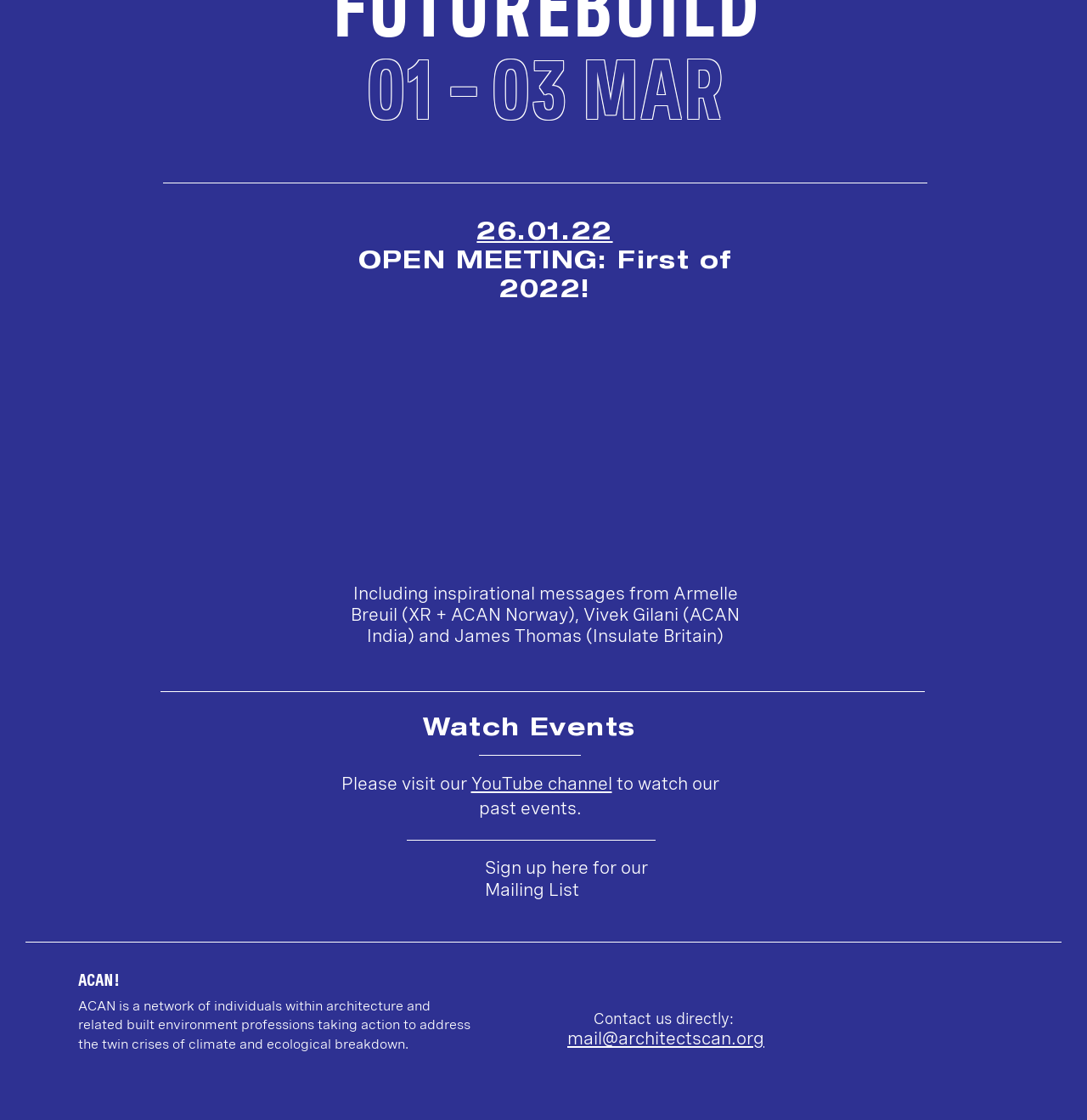What is the name of the organization?
Using the visual information, respond with a single word or phrase.

ACAN